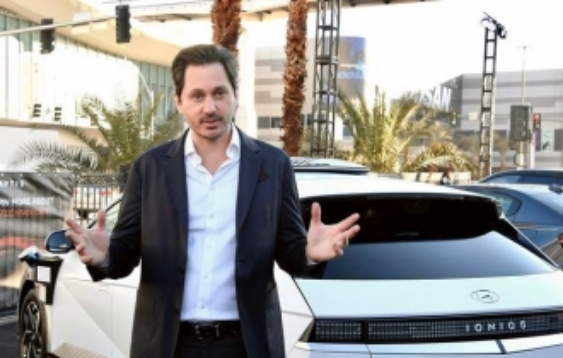Using a single word or phrase, answer the following question: 
What is the man in the image doing?

Presenting or discussing